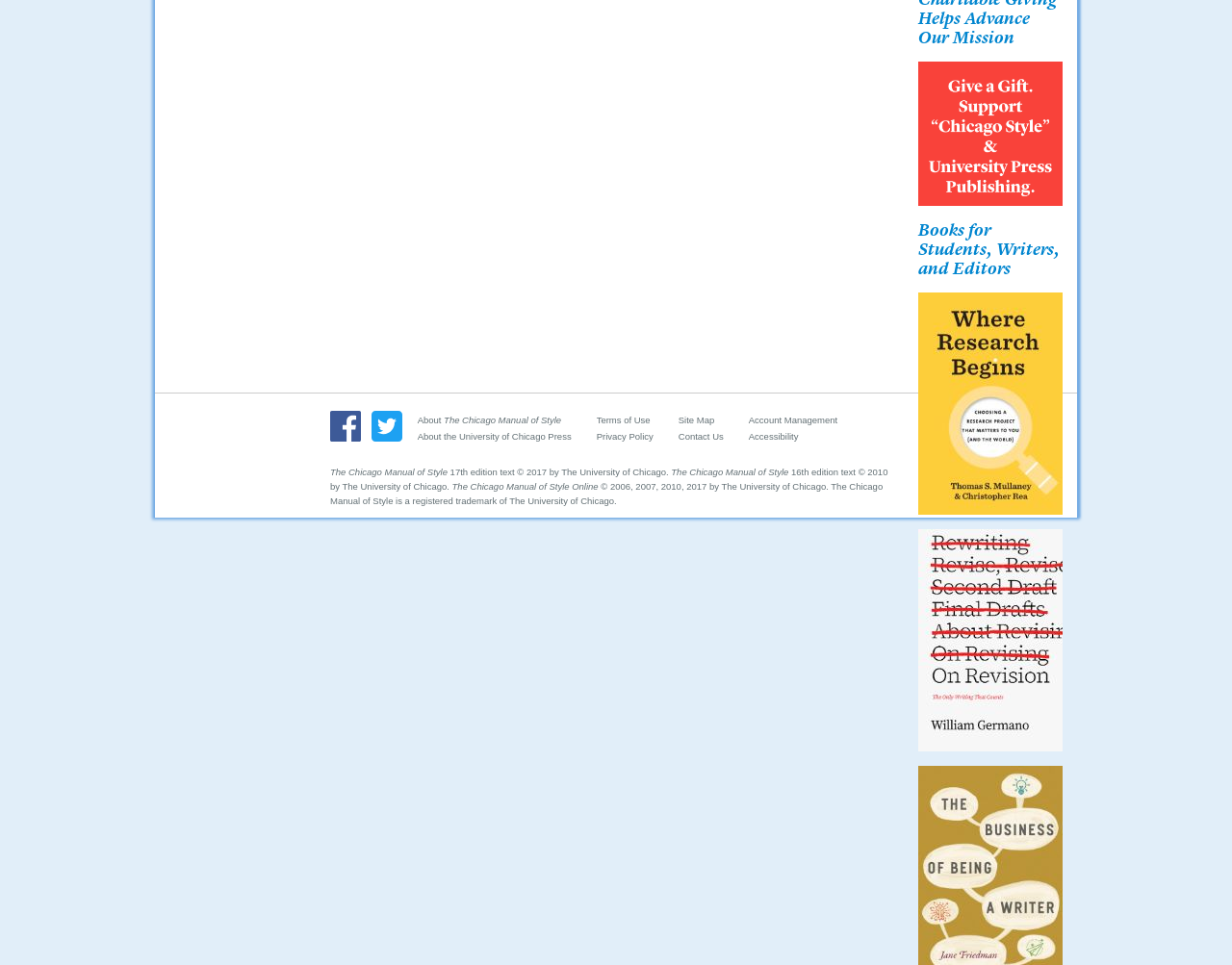What is the name of the style manual mentioned on this webpage?
Could you answer the question with a detailed and thorough explanation?

I found the answer by looking at the static text element with the text 'The Chicago Manual of Style' and also the link element with the text 'About The Chicago Manual of Style'.